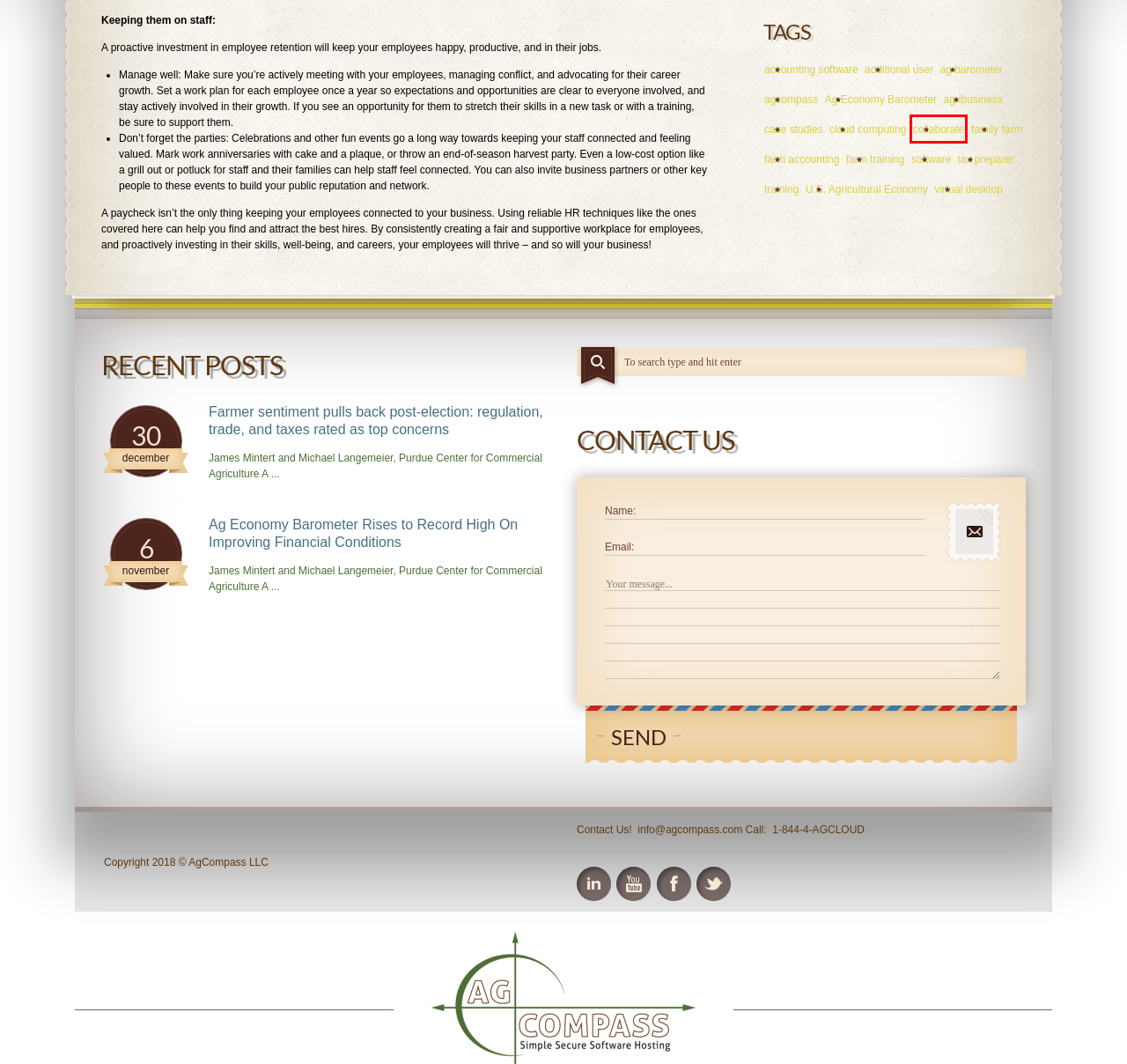You are presented with a screenshot of a webpage with a red bounding box. Select the webpage description that most closely matches the new webpage after clicking the element inside the red bounding box. The options are:
A. cloud computing Archives - AgCompass
B. case studies Archives - AgCompass
C. farm training Archives - AgCompass
D. ag barometer Archives - AgCompass
E. agcompass Archives - AgCompass
F. collaborate Archives - AgCompass
G. tax preparer Archives - AgCompass
H. accounting software Archives - AgCompass

F